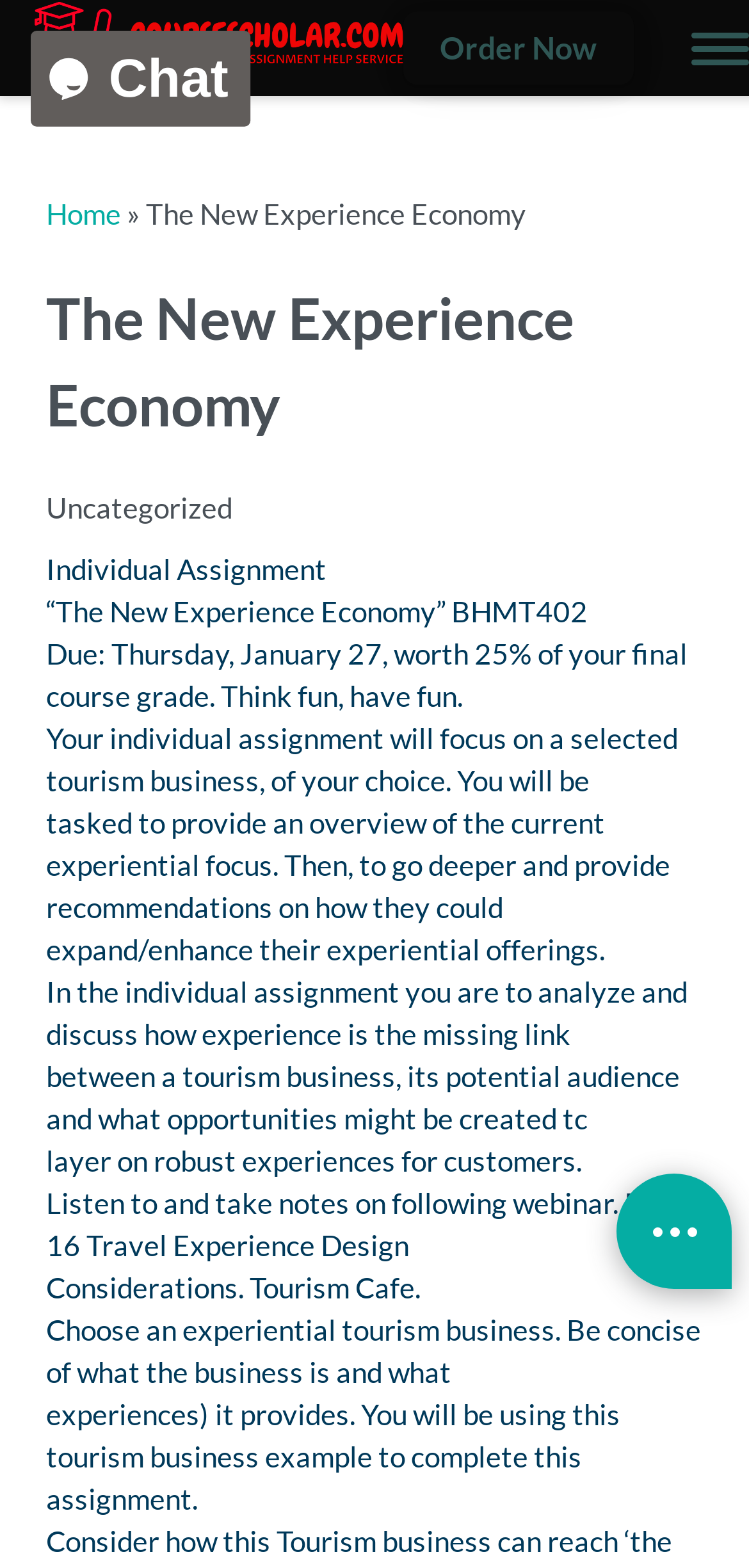Generate a detailed explanation of the webpage's features and information.

The webpage appears to be a course assignment page, specifically for "The New Experience Economy" BHMT402. At the top left corner, there is a Course Scholar logo, which is an image linked to the Course Scholar website. Next to the logo, there is a link to "Order Now". 

On the top navigation bar, there are links to "Home" and a separator symbol "»". The title of the page, "The New Experience Economy", is displayed prominently in a heading element. Below the title, there is a category label "Uncategorized". 

The main content of the page is divided into several sections. The first section describes the individual assignment, including the due date, worth, and a brief instruction to "Think fun, have fun". The following sections provide more details about the assignment, including the task to analyze a selected tourism business and provide recommendations on how to expand or enhance their experiential offerings. 

There are a total of 13 paragraphs of text, each describing a specific aspect of the assignment. The text is arranged in a single column, with each paragraph positioned below the previous one. 

At the bottom right corner of the page, there are several contact links, including "open contacts", "Live Chat", a phone number, "Email", and "WhatsApp". There is also an iframe containing a chat widget.